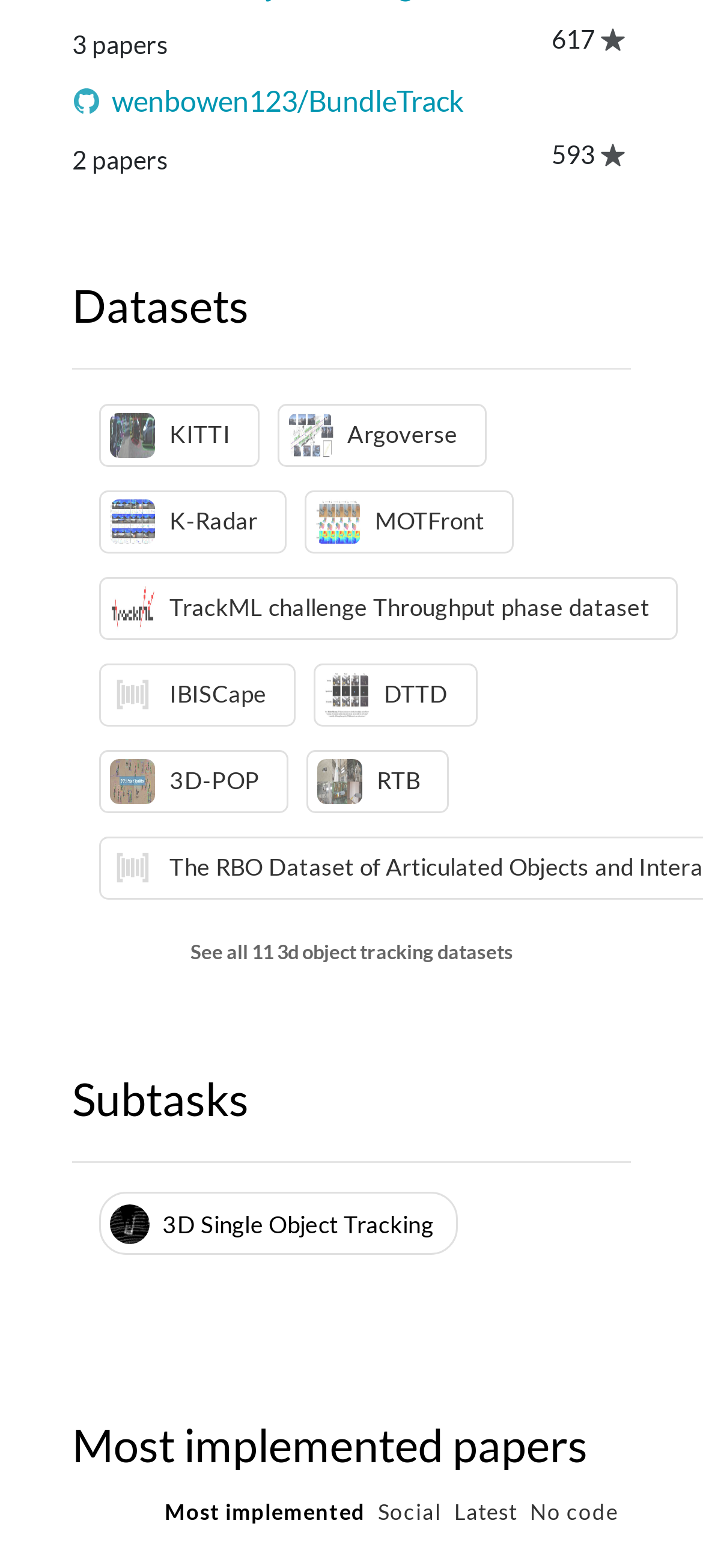Locate and provide the bounding box coordinates for the HTML element that matches this description: "TrackML challenge Throughput phase dataset".

[0.141, 0.376, 0.978, 0.398]